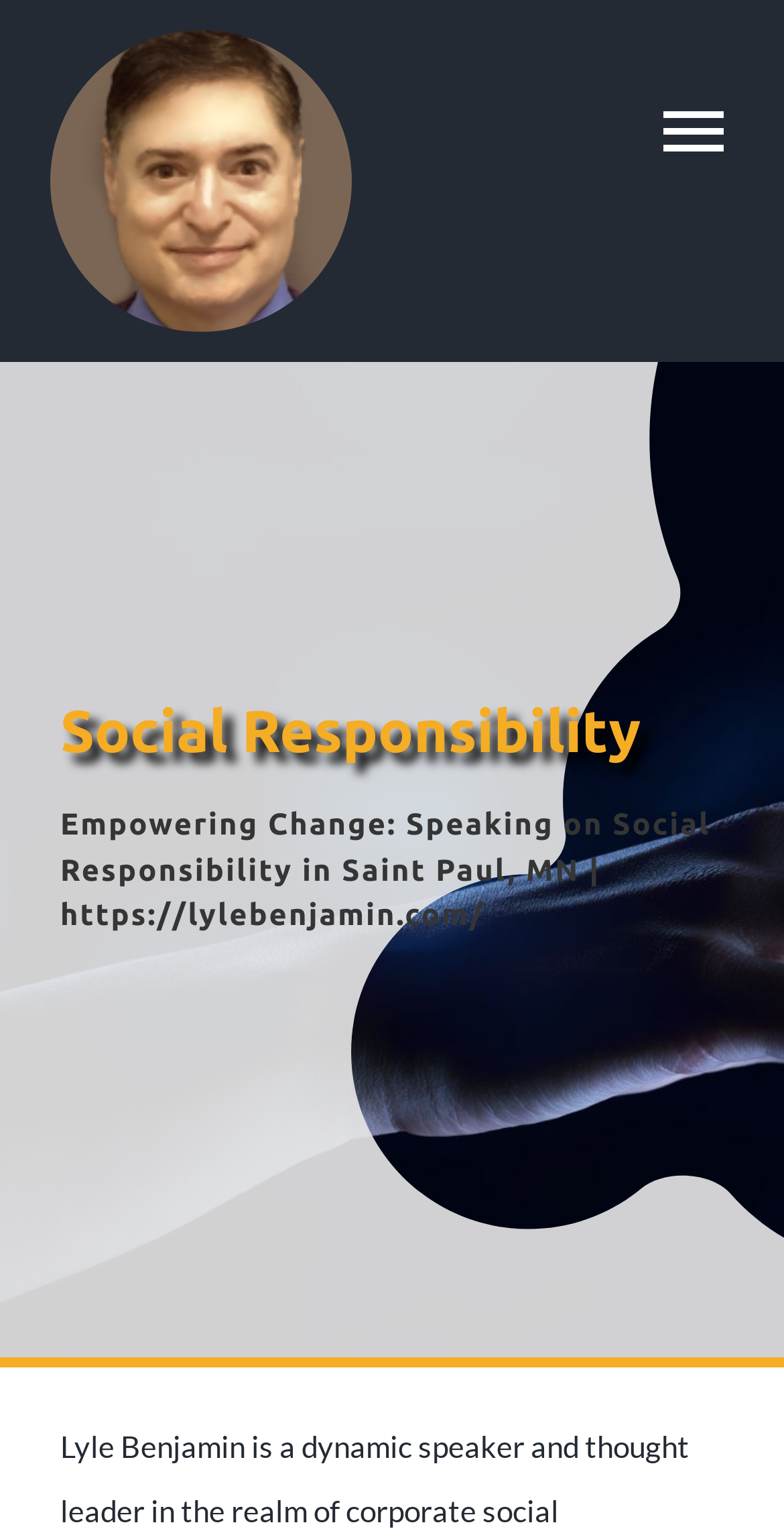Identify the bounding box for the described UI element: "Author".

[0.0, 0.836, 1.0, 0.934]